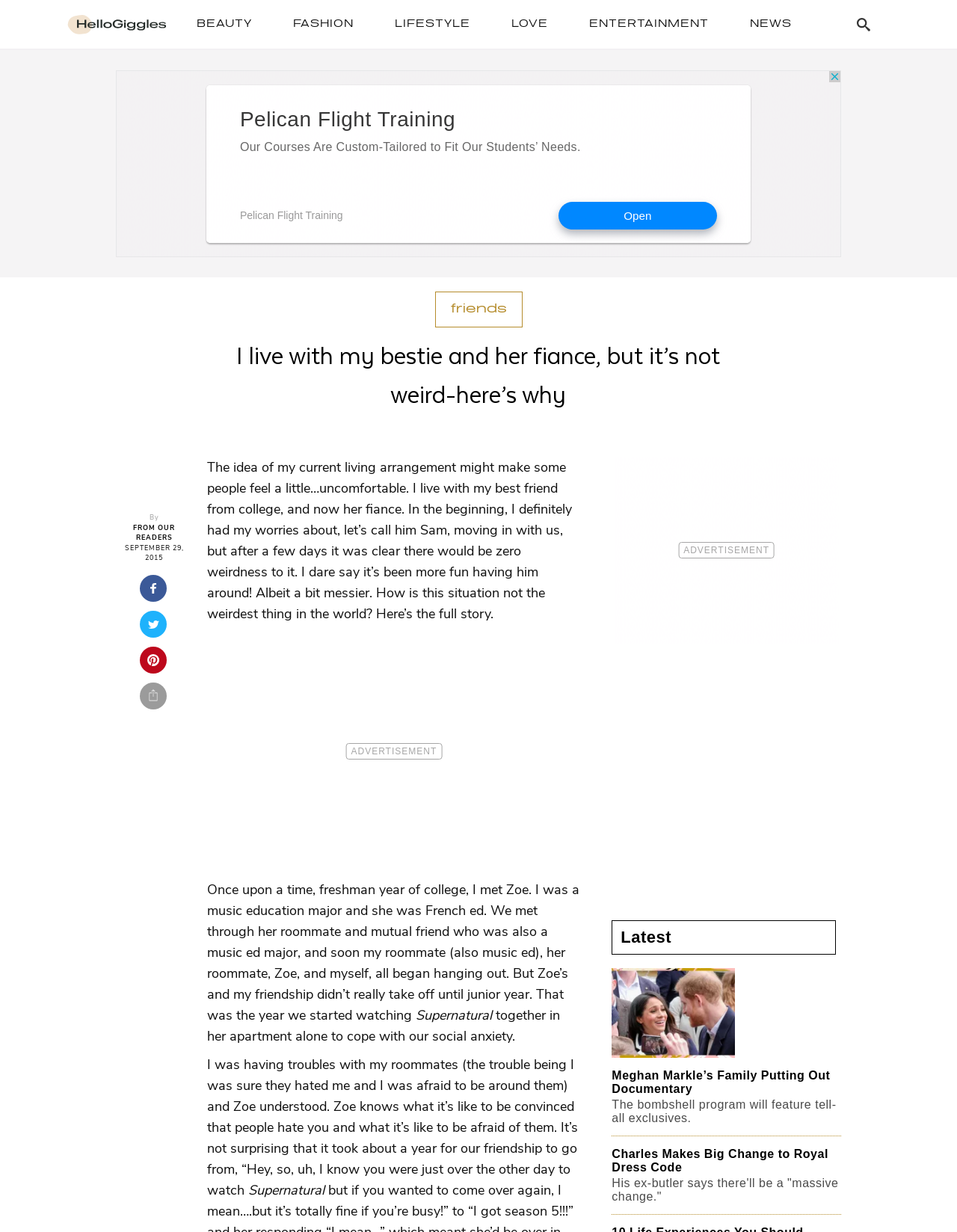Use a single word or phrase to answer this question: 
What is the author's relationship with Zoe?

Best friend